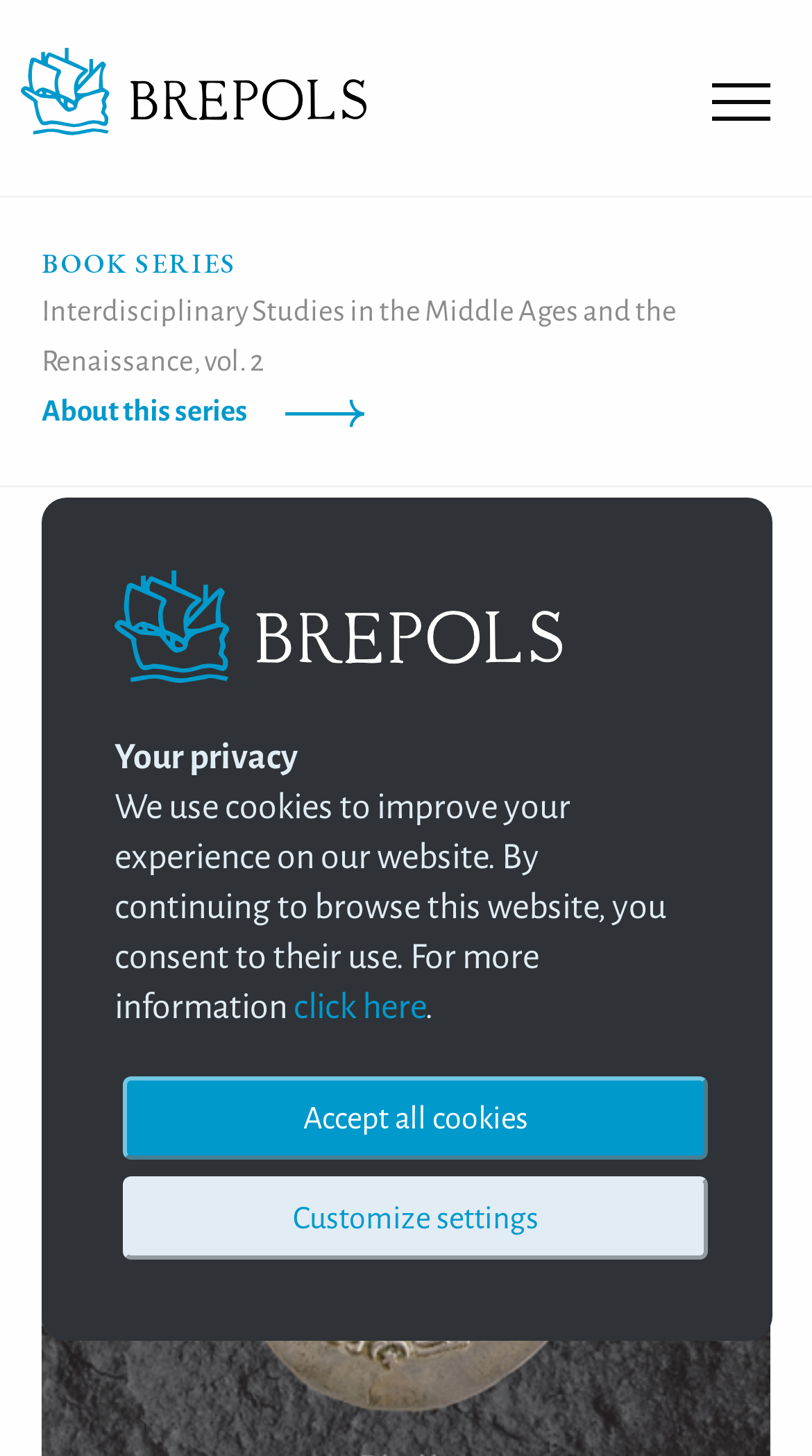Locate the bounding box coordinates of the clickable region necessary to complete the following instruction: "Learn about this series". Provide the coordinates in the format of four float numbers between 0 and 1, i.e., [left, top, right, bottom].

[0.051, 0.272, 0.449, 0.293]